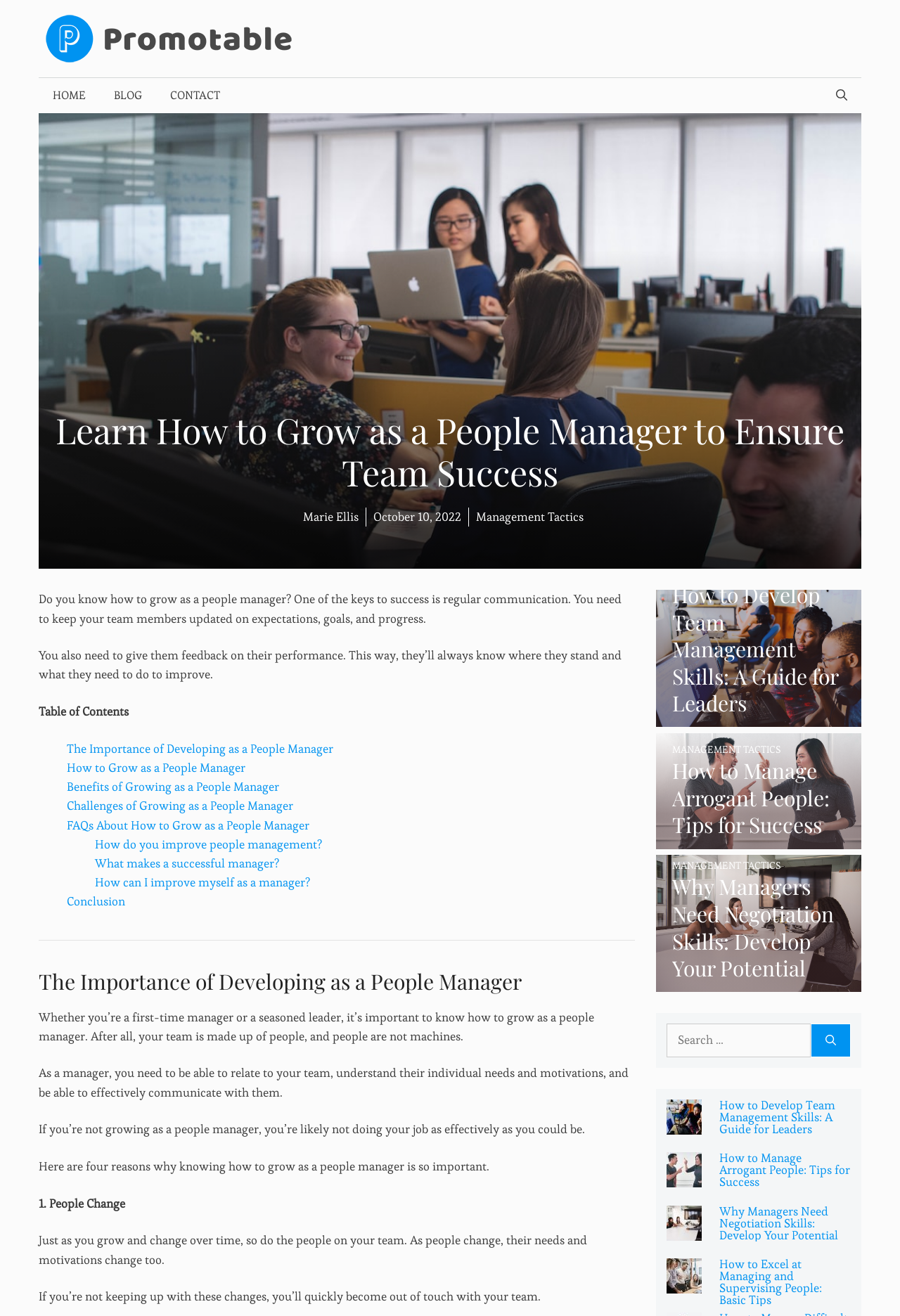How many articles are there in the complementary section?
Based on the image, respond with a single word or phrase.

4